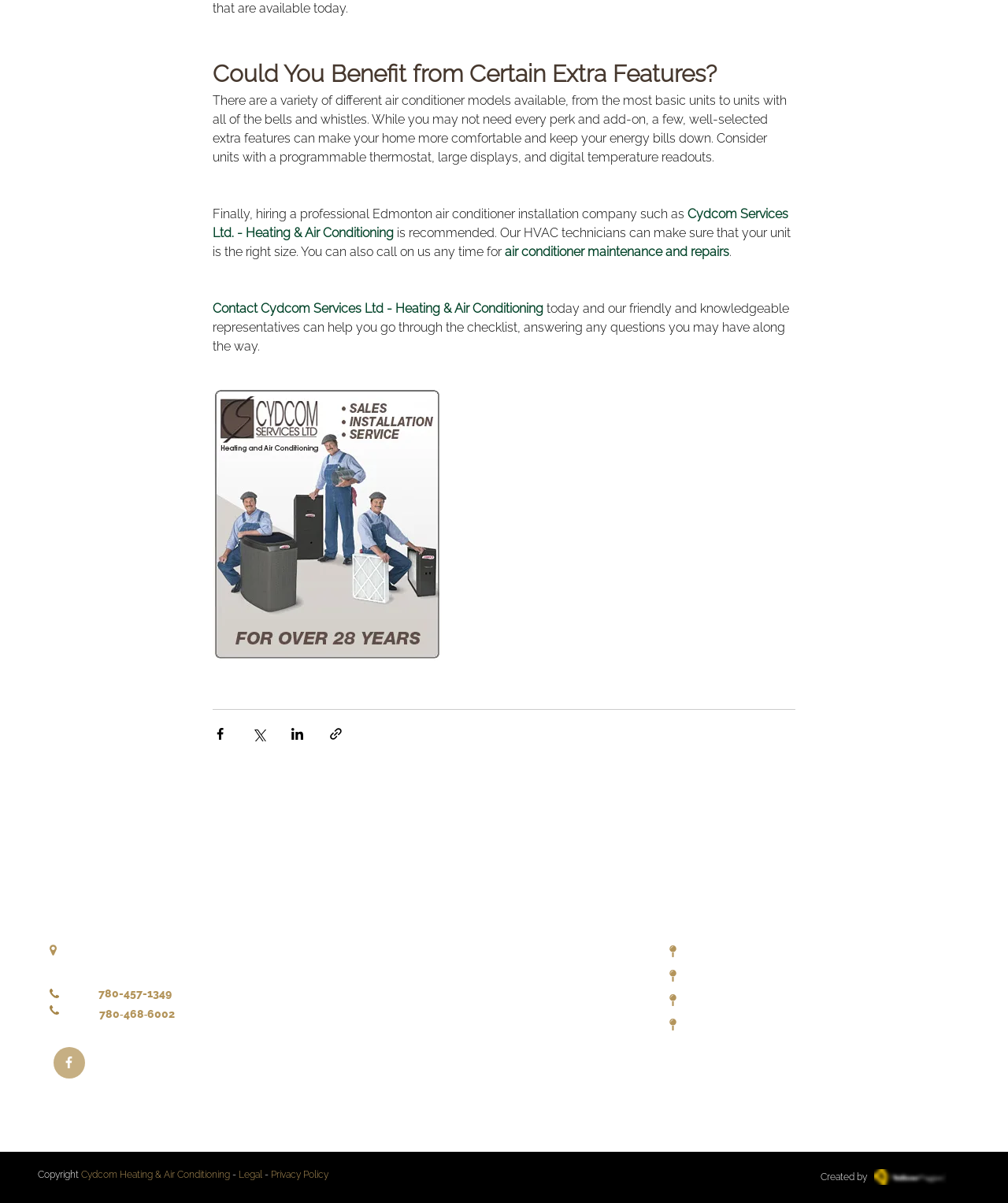Find the bounding box coordinates of the clickable element required to execute the following instruction: "Click the 'air conditioner maintenance and repairs' link". Provide the coordinates as four float numbers between 0 and 1, i.e., [left, top, right, bottom].

[0.501, 0.203, 0.723, 0.216]